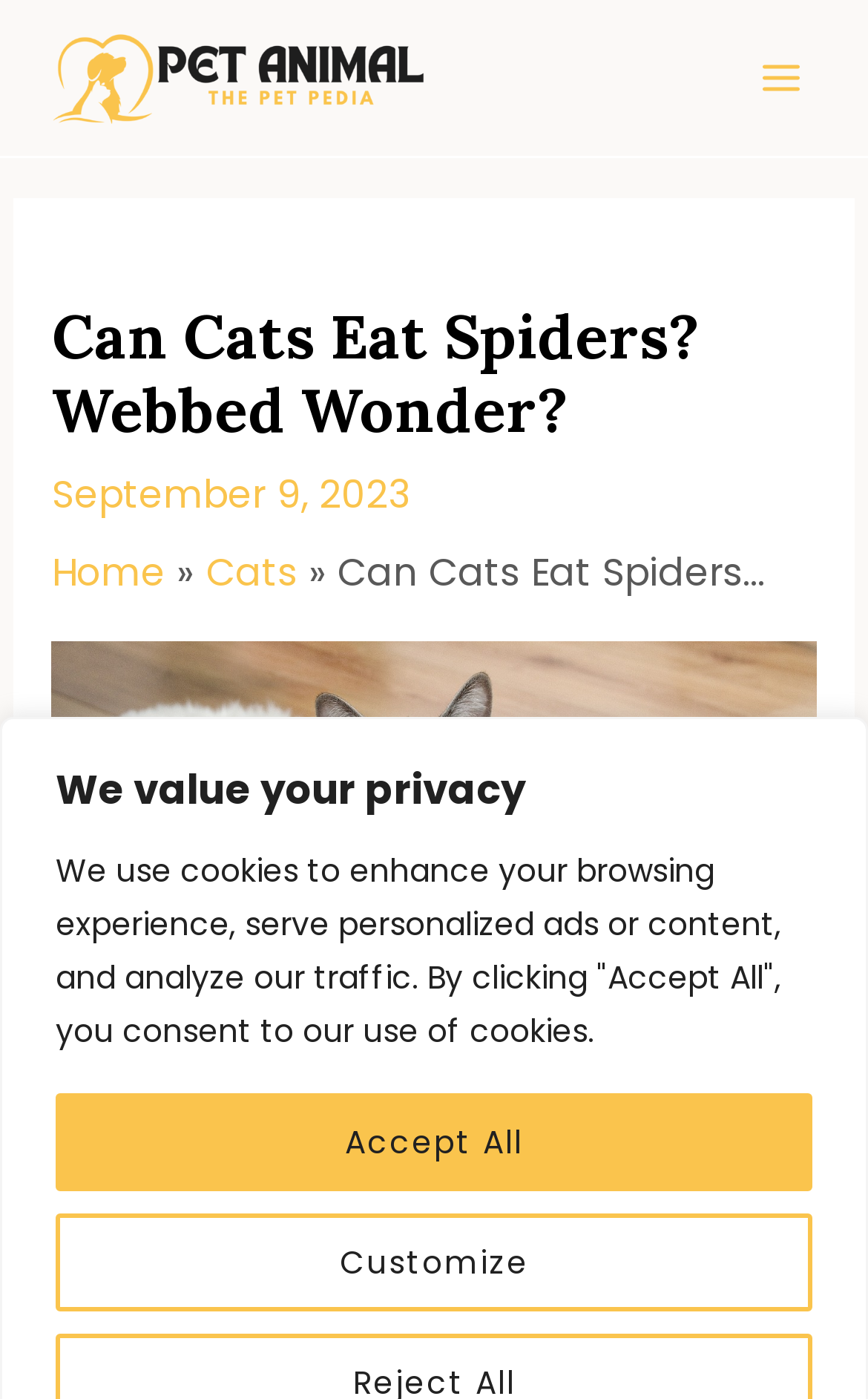What is the category of the article?
Examine the webpage screenshot and provide an in-depth answer to the question.

The category of the article can be determined by looking at the breadcrumbs navigation section. The breadcrumbs show the path 'Home > Cats', indicating that the article belongs to the 'Cats' category.